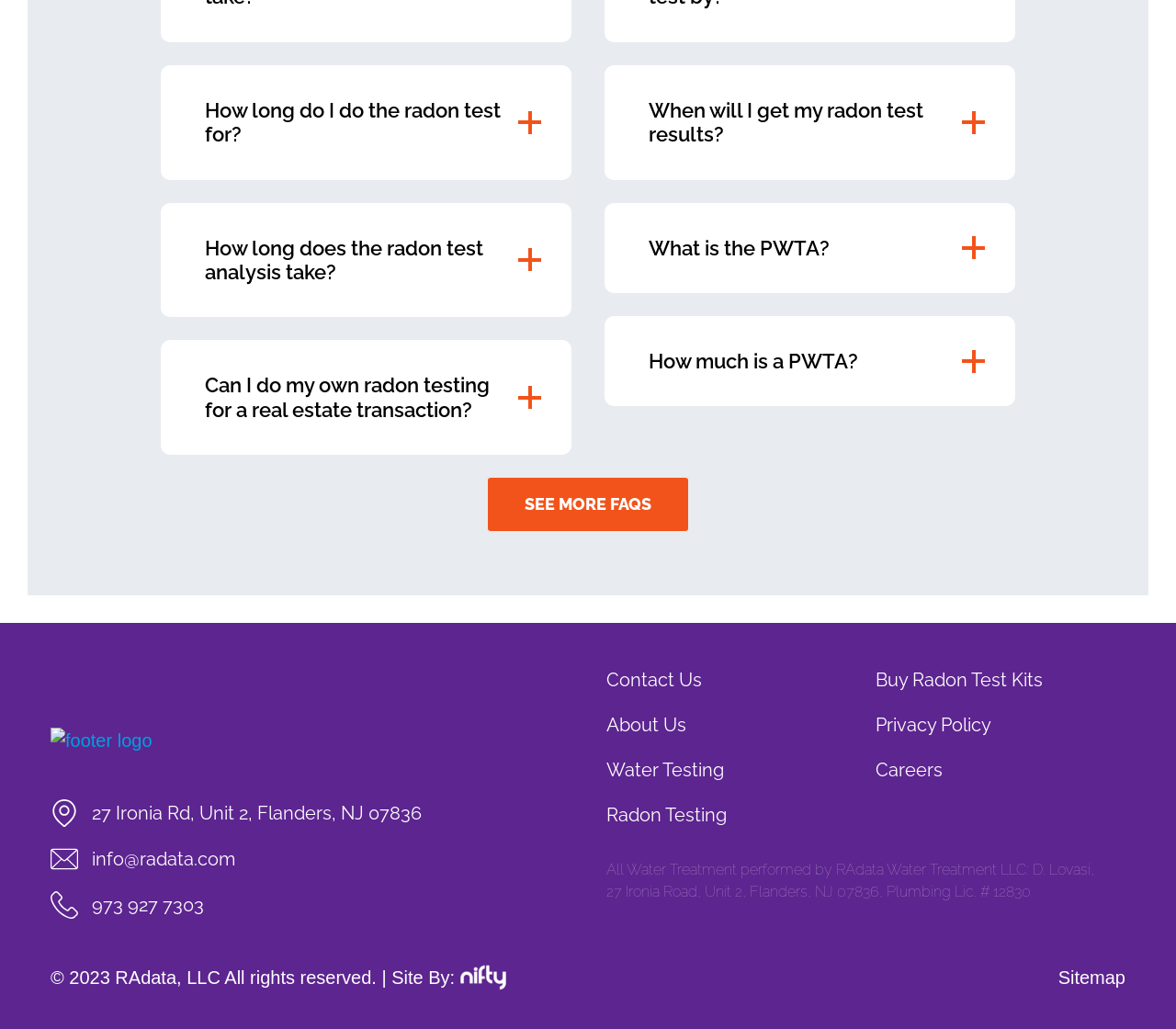Identify the bounding box for the UI element that is described as follows: "How much is a PWTA?".

[0.514, 0.307, 0.863, 0.395]